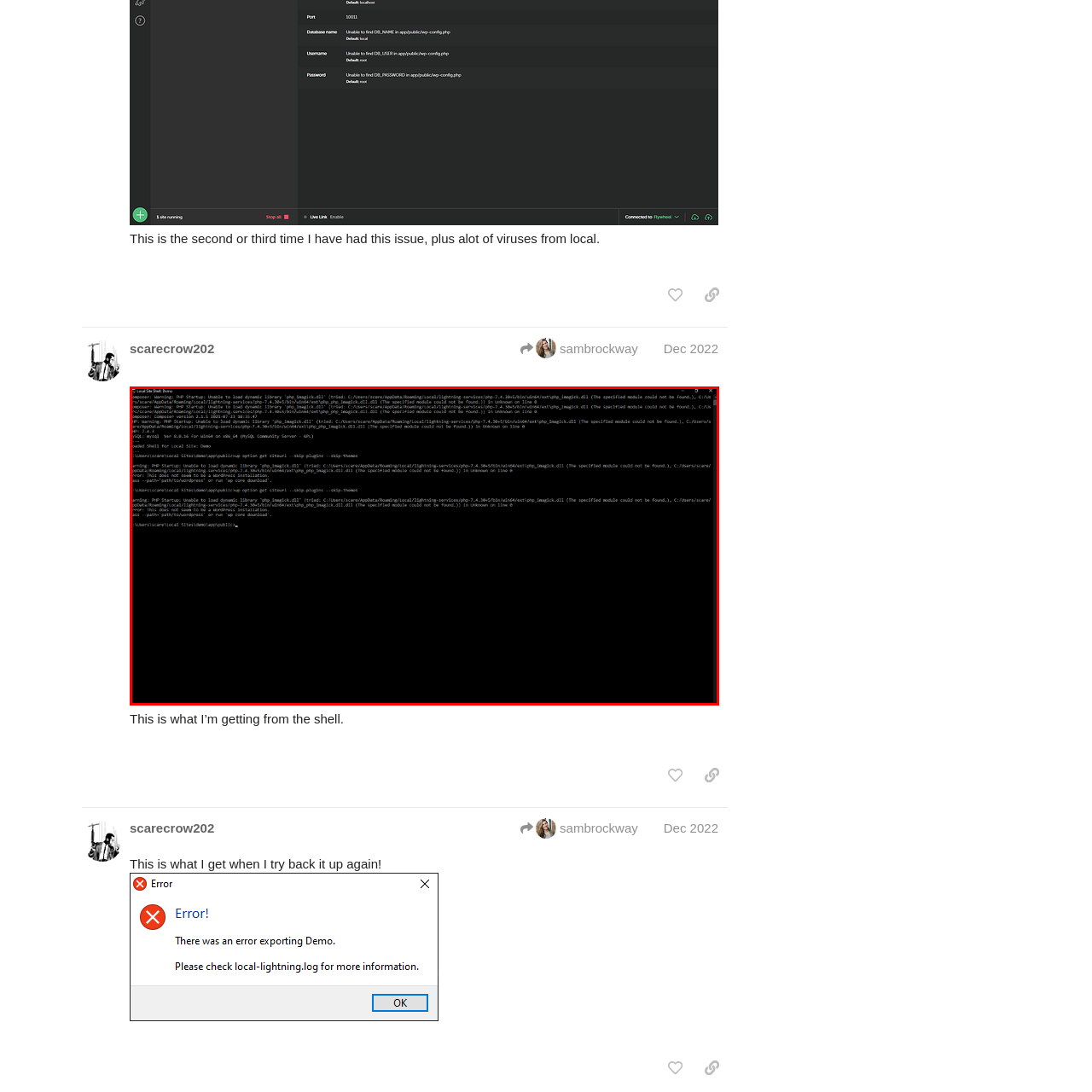What is the potential cause of the error?  
Concentrate on the image marked with the red box and respond with a detailed answer that is fully based on the content of the image.

The terminal output suggests that the error may be due to a plugin or configuration problem, as indicated by the prompt. This implies that the issue may be related to the setup or integration of certain libraries or scripts, rather than a problem with the PHP environment itself.